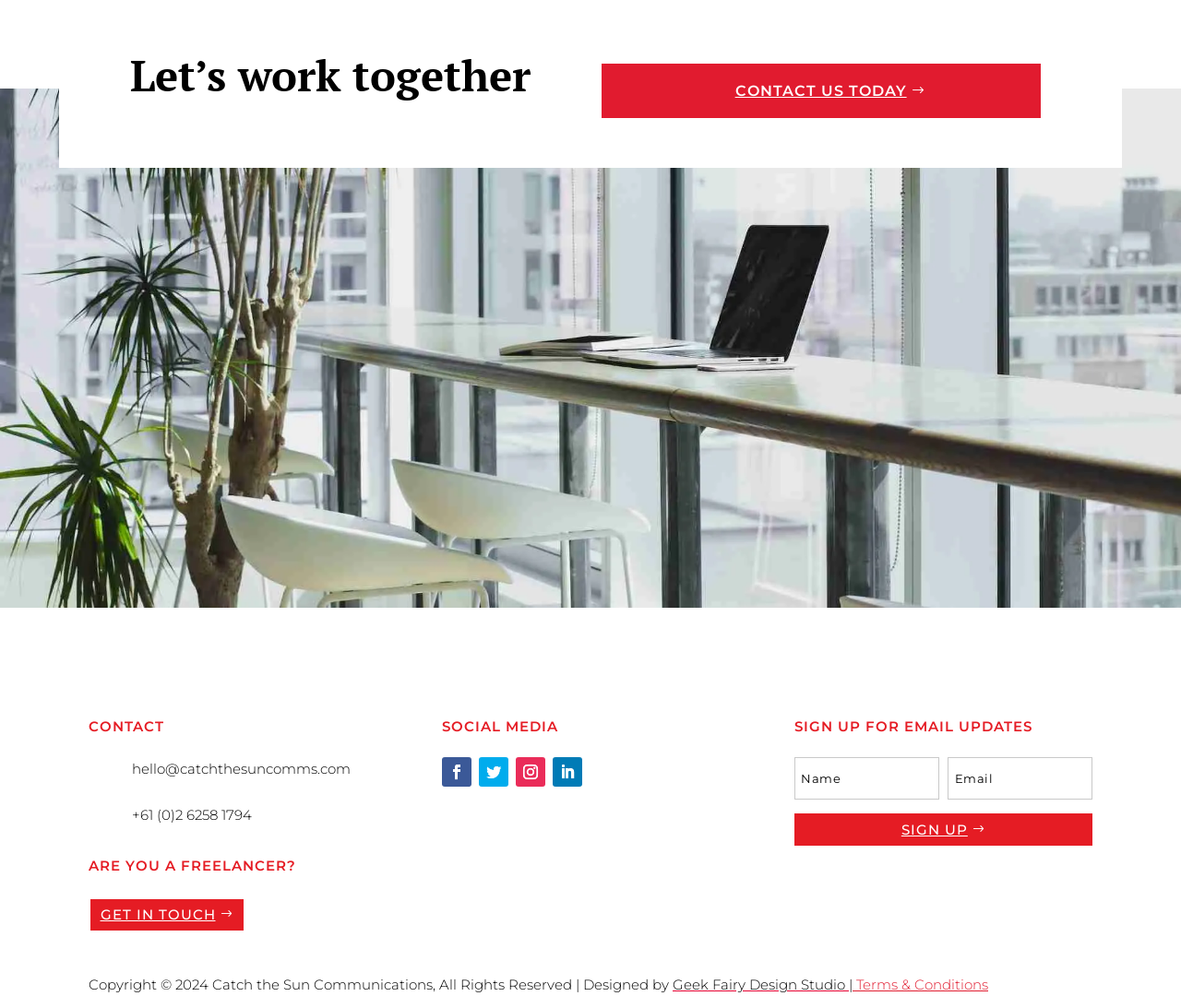Locate the bounding box coordinates of the clickable area to execute the instruction: "View terms and conditions". Provide the coordinates as four float numbers between 0 and 1, represented as [left, top, right, bottom].

[0.722, 0.968, 0.837, 0.986]